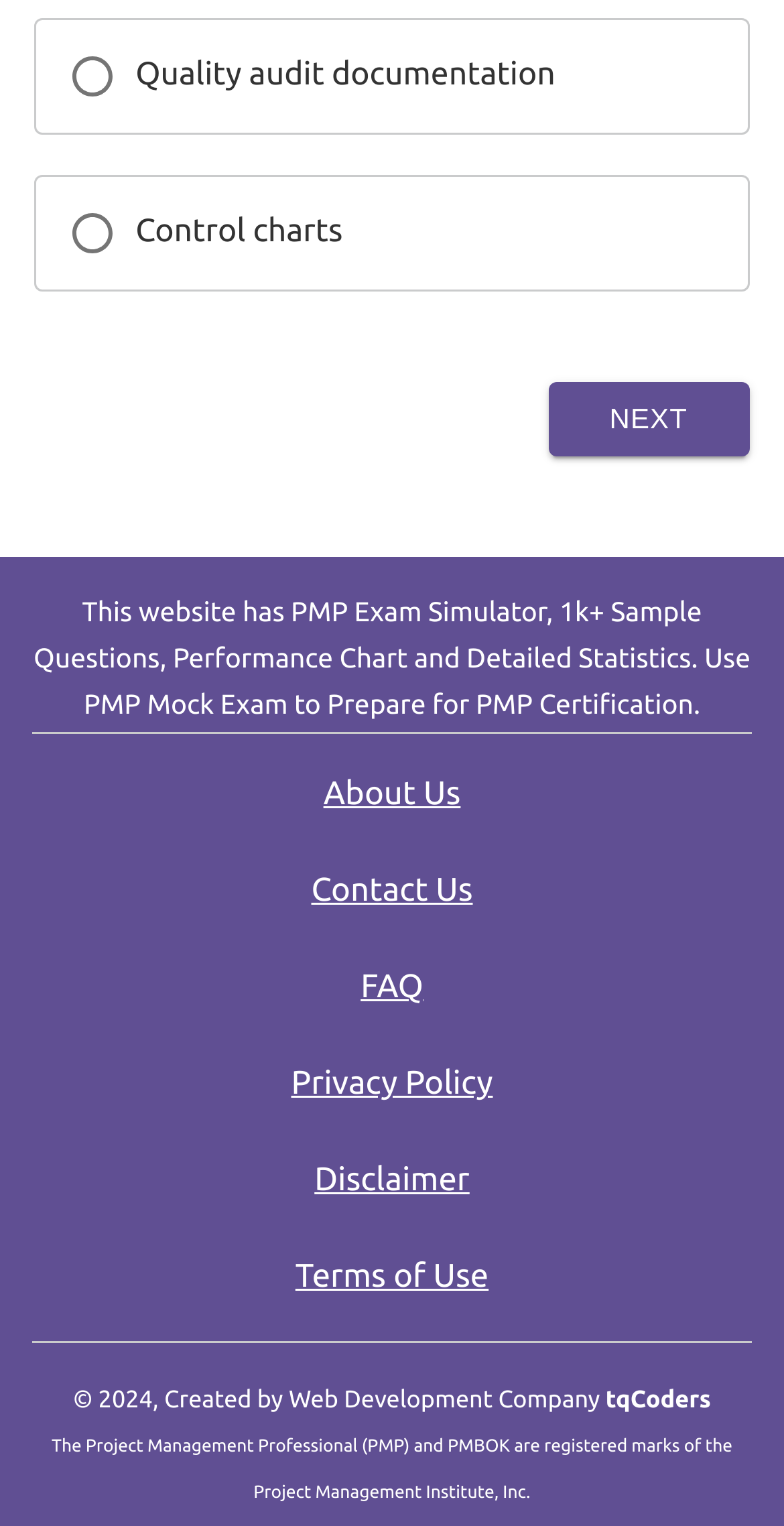Can you determine the bounding box coordinates of the area that needs to be clicked to fulfill the following instruction: "Select the '_2A' radio option"?

[0.065, 0.022, 0.173, 0.078]